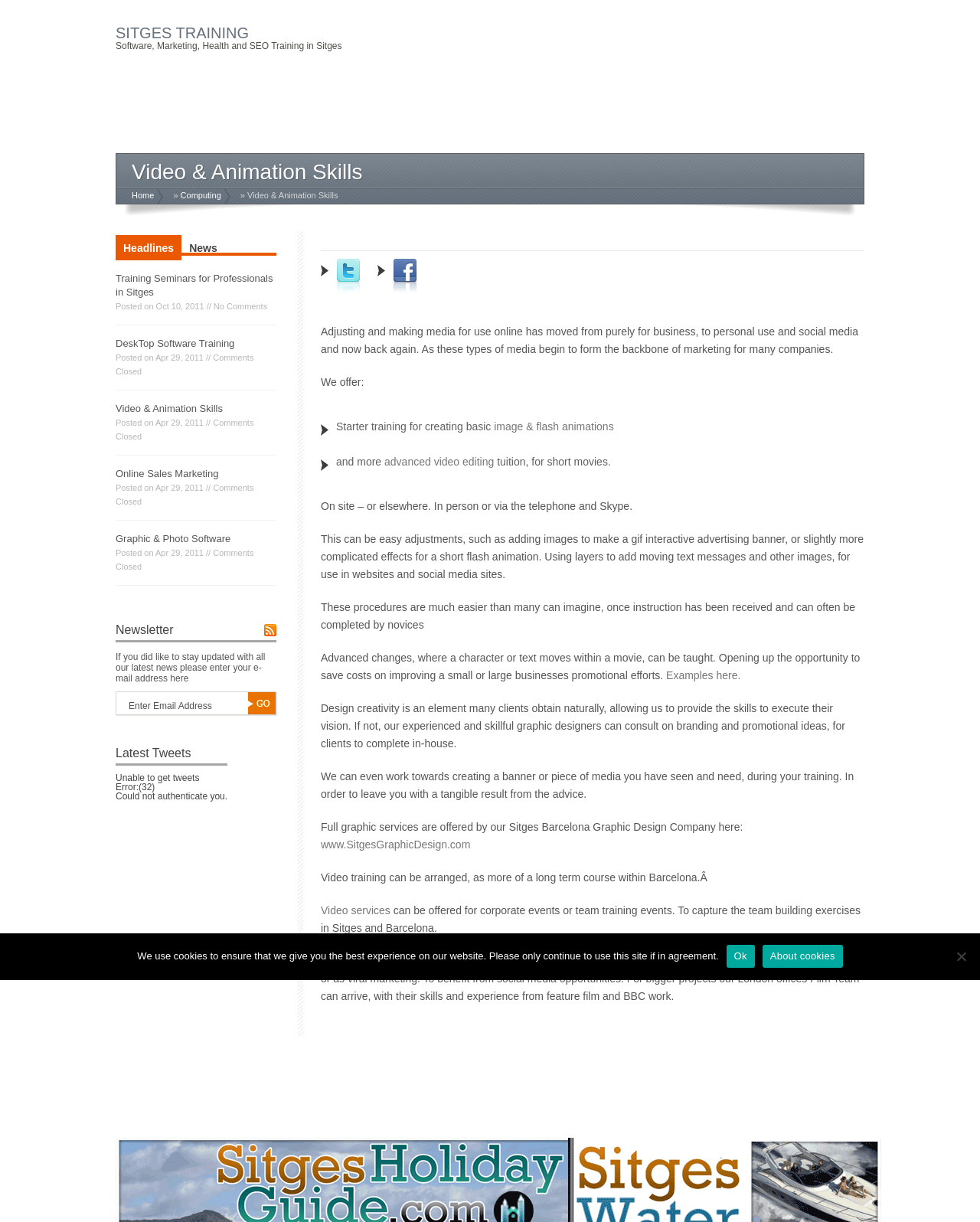Please indicate the bounding box coordinates of the element's region to be clicked to achieve the instruction: "Enter email address". Provide the coordinates as four float numbers between 0 and 1, i.e., [left, top, right, bottom].

[0.127, 0.569, 0.246, 0.586]